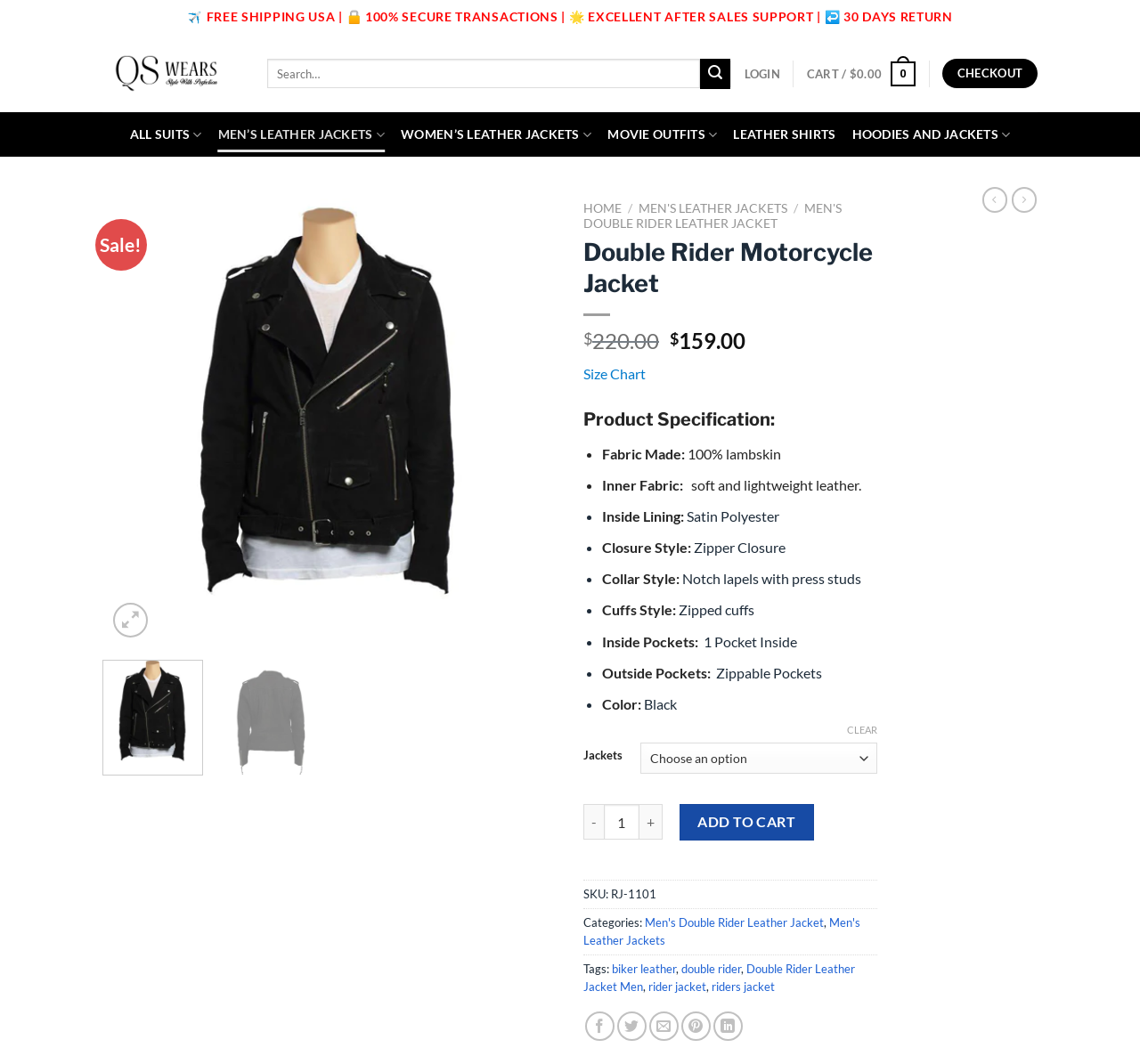What is the original price of the Double Rider Motorcycle Jacket?
Please provide an in-depth and detailed response to the question.

The original price of the Double Rider Motorcycle Jacket can be found in the product description section, where it is stated as 'Original price was: $220.00.'